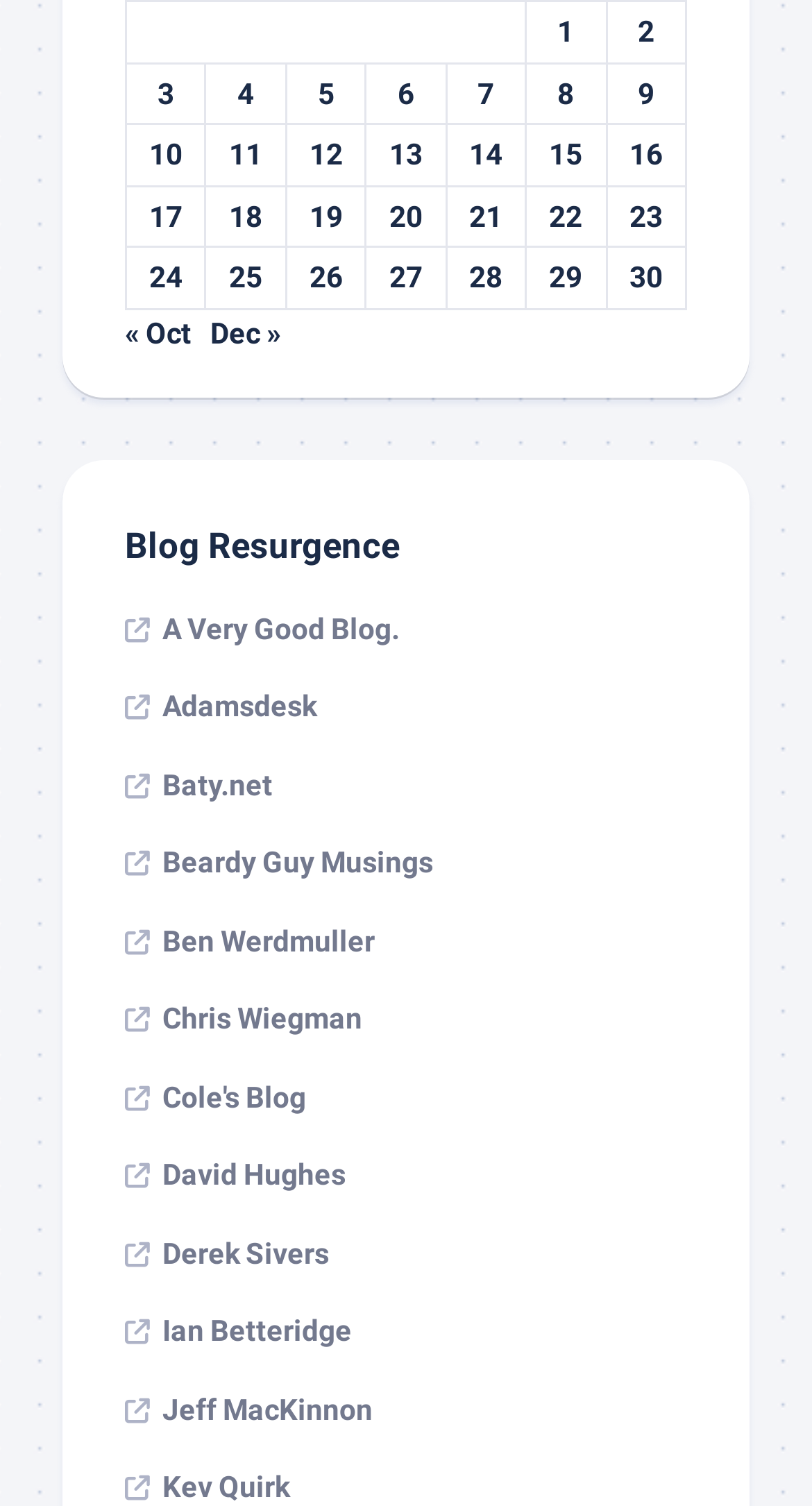Please find and report the bounding box coordinates of the element to click in order to perform the following action: "Visit 'A Very Good Blog.'". The coordinates should be expressed as four float numbers between 0 and 1, in the format [left, top, right, bottom].

[0.154, 0.406, 0.492, 0.428]